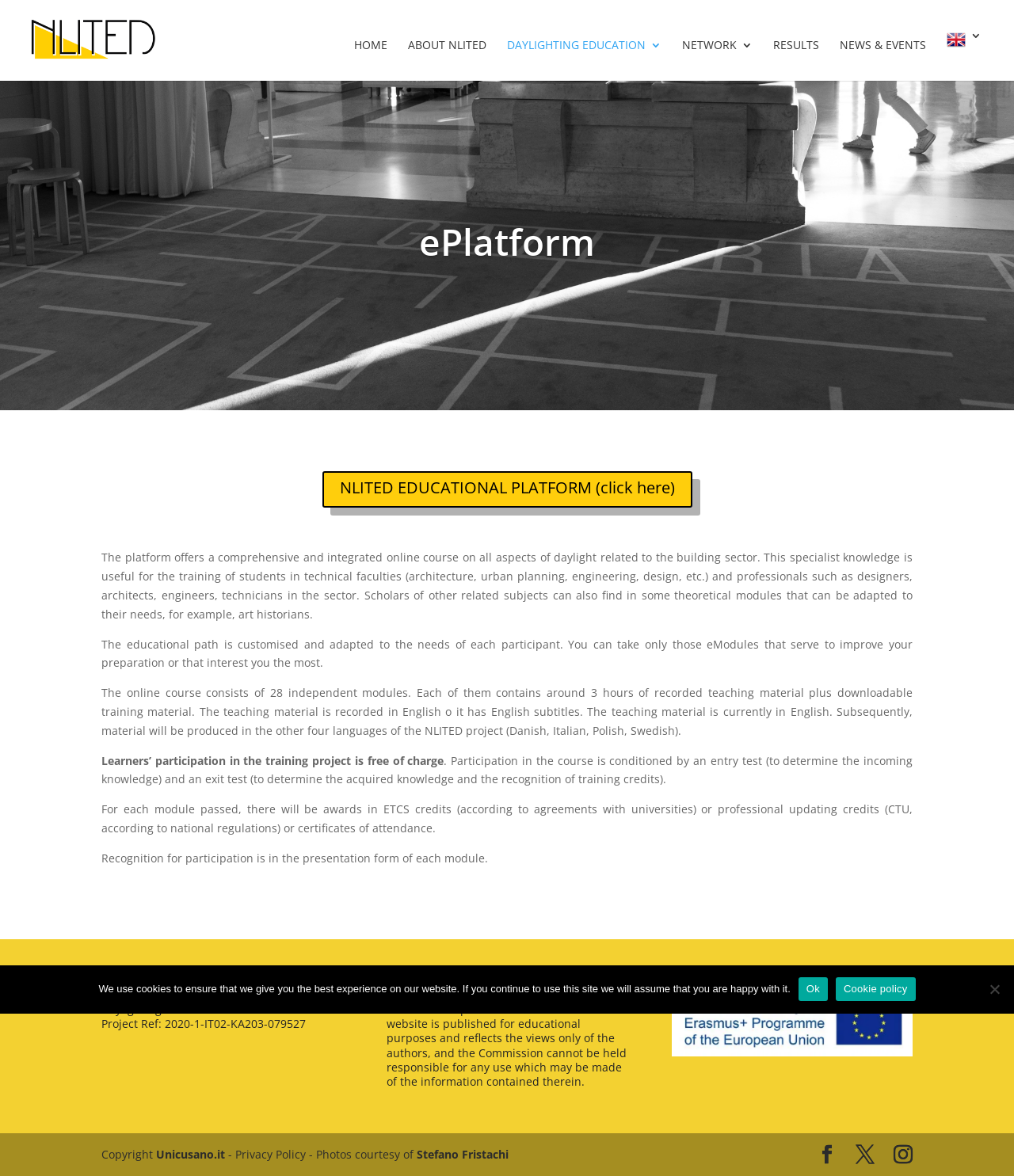Answer the question below using just one word or a short phrase: 
How many independent modules are in the online course?

28